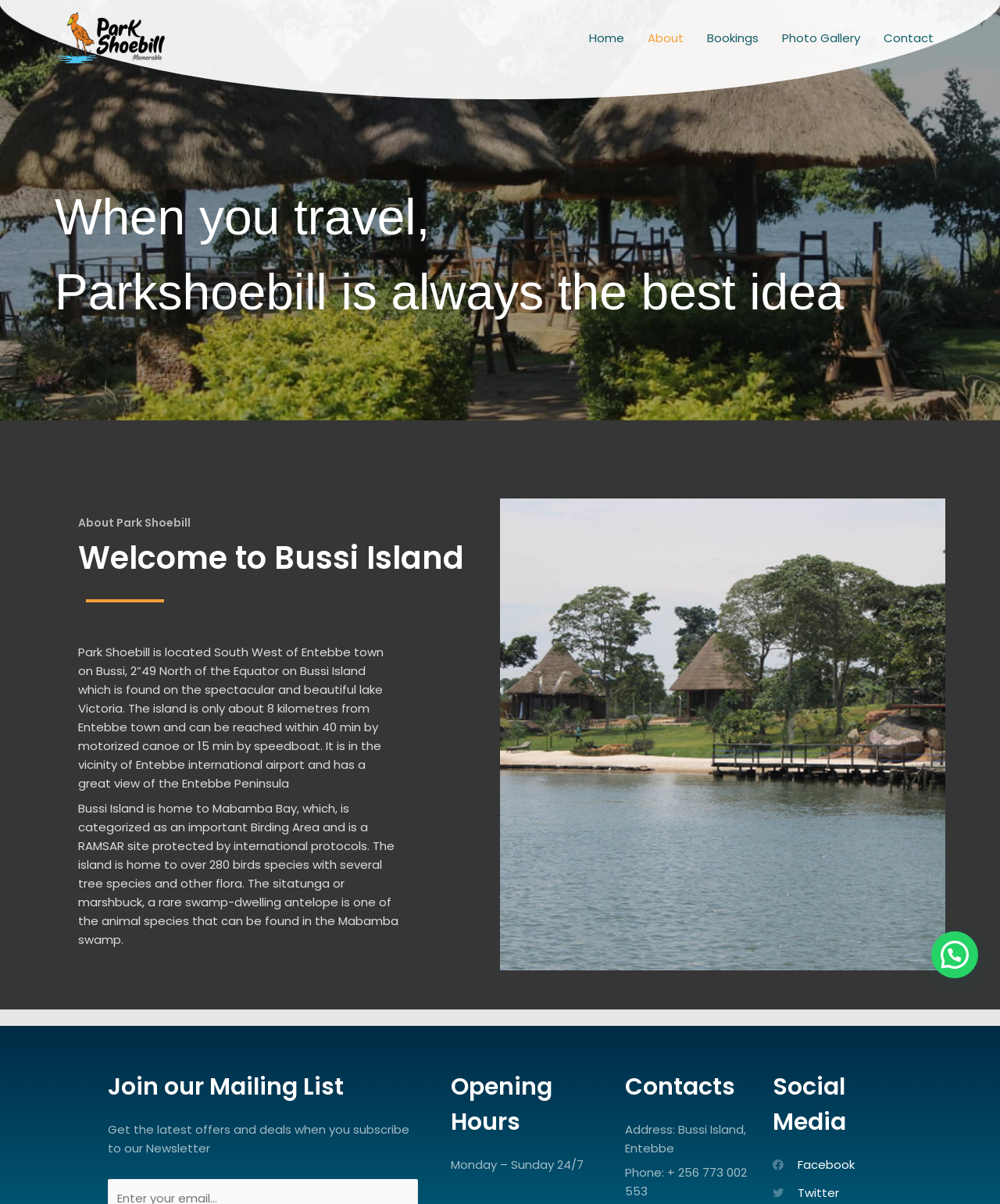Where is Park Shoebill located?
Based on the image, give a one-word or short phrase answer.

Bussi Island